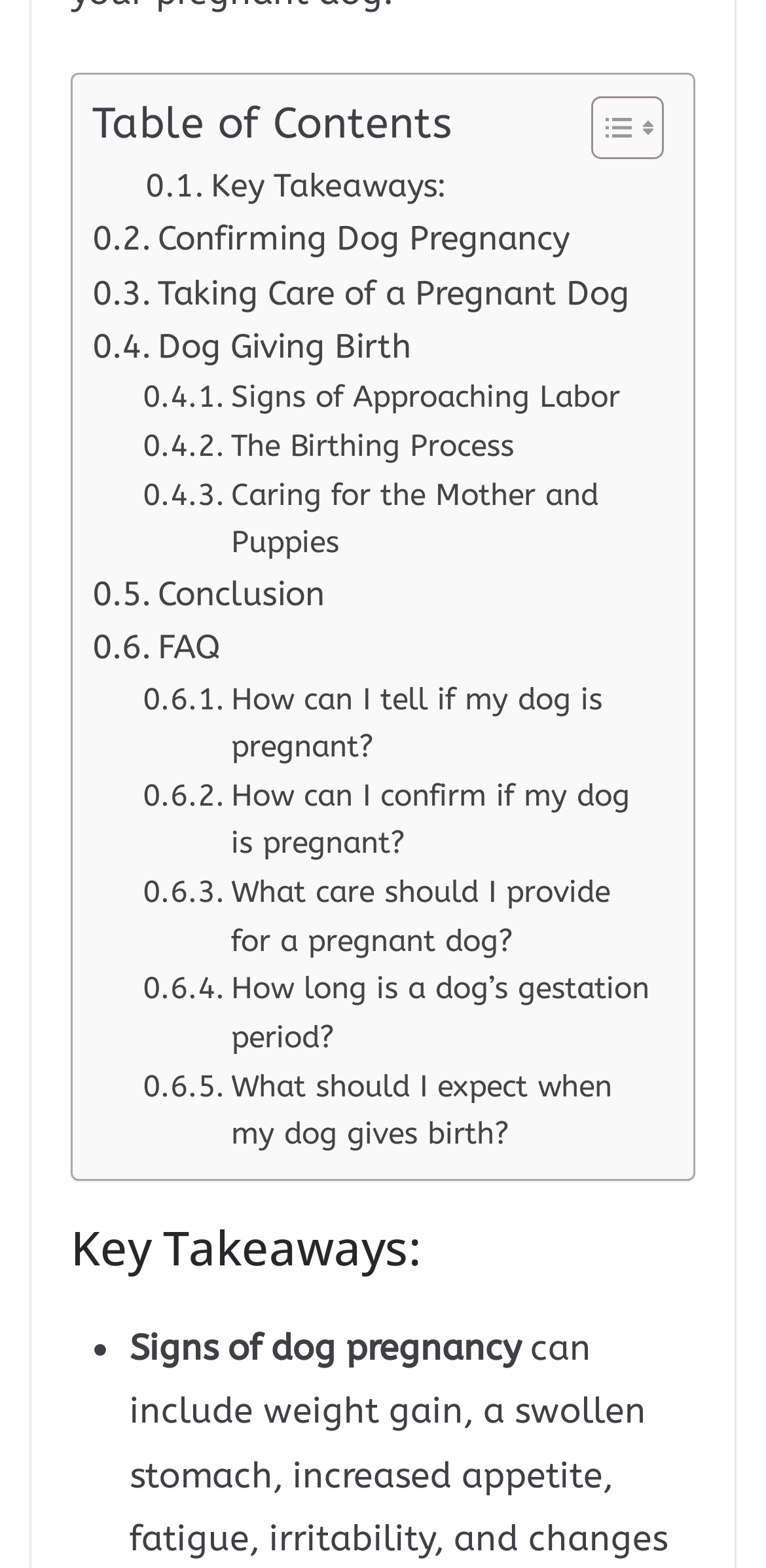What is the main topic of this webpage?
Using the image as a reference, give a one-word or short phrase answer.

Dog Pregnancy